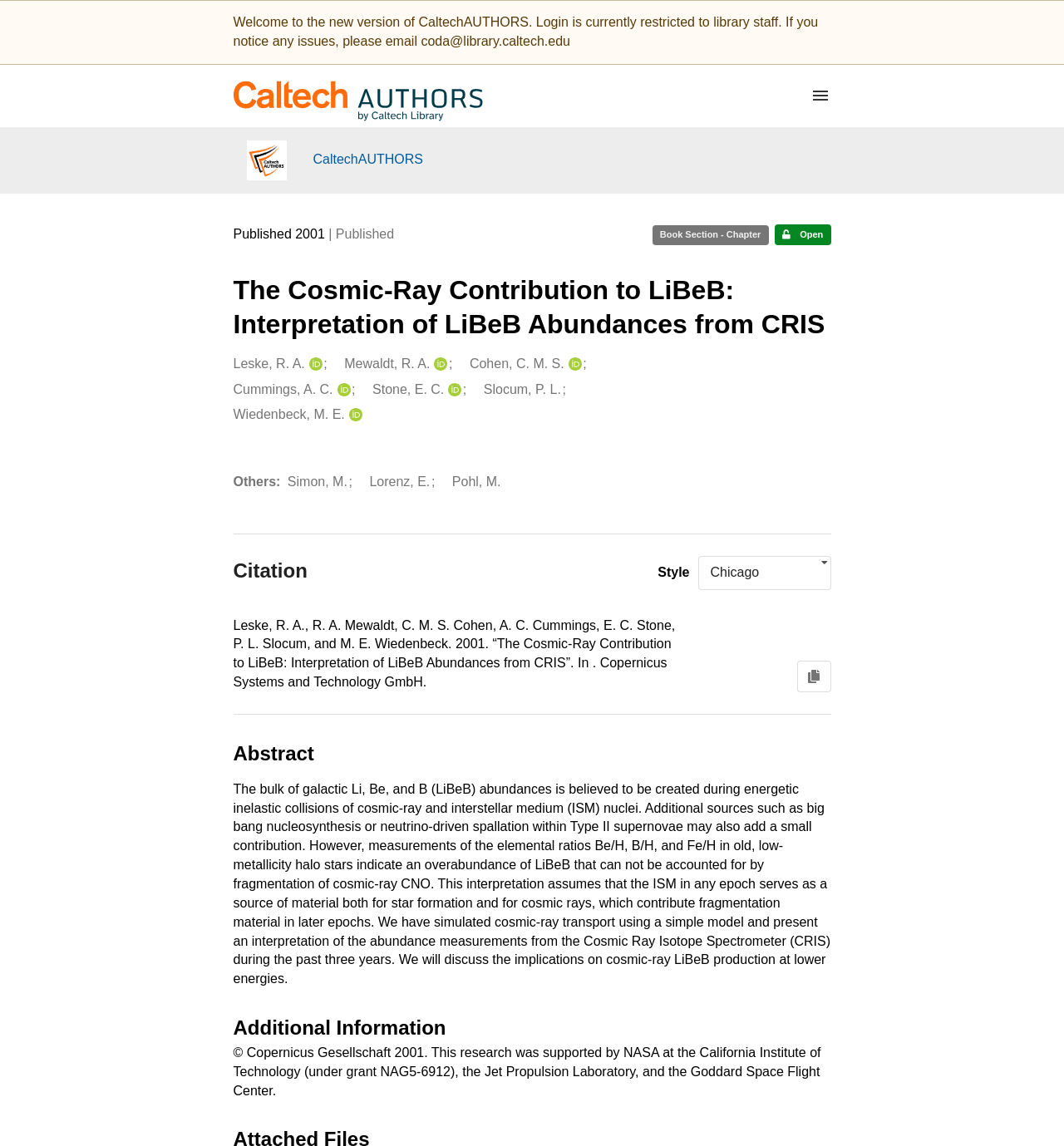Determine the bounding box coordinates of the clickable region to carry out the instruction: "Click on 'Submit' to sign up for text updates".

None